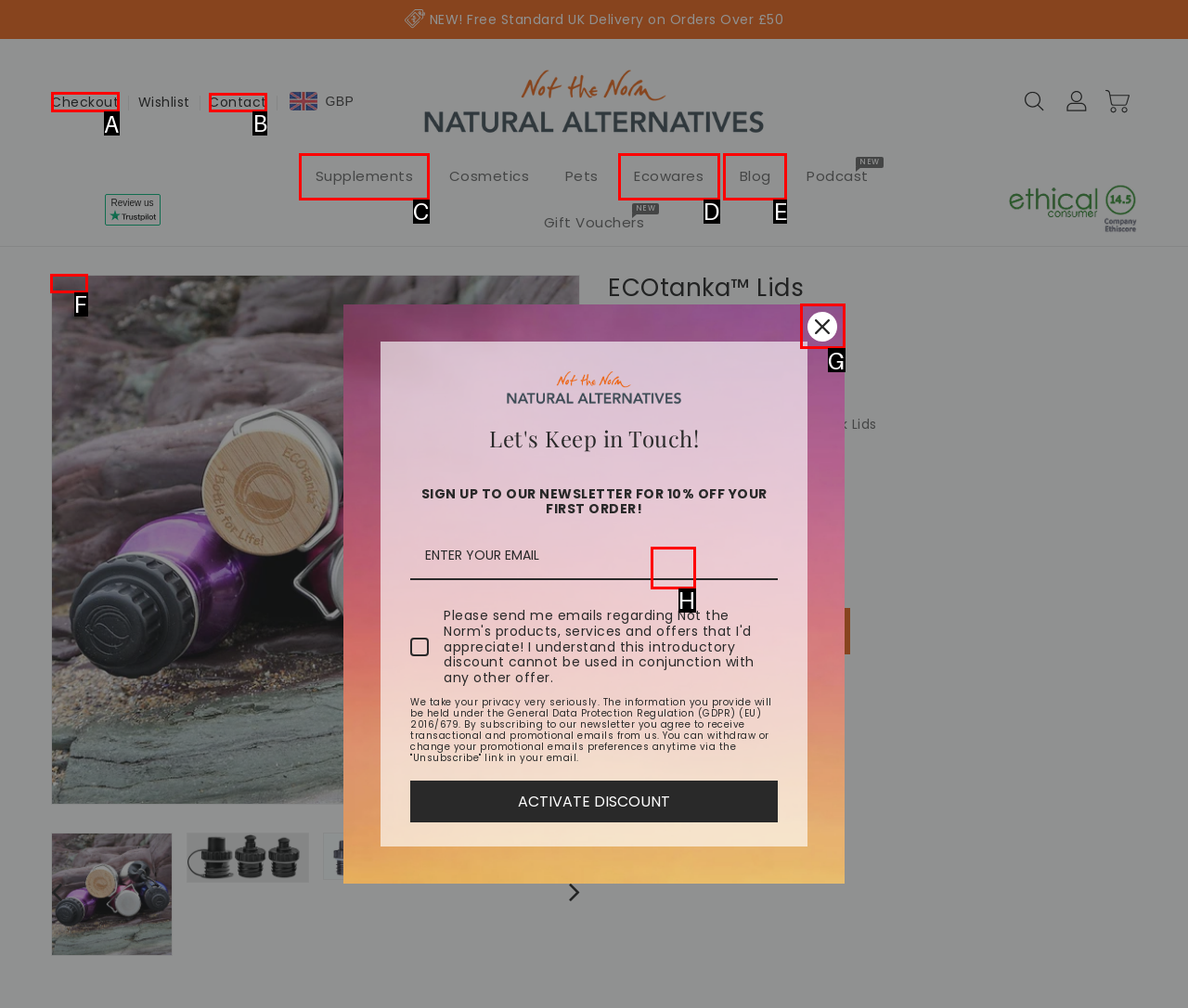Tell me which letter I should select to achieve the following goal: Click on 'Deploying and managing Faye'
Answer with the corresponding letter from the provided options directly.

None